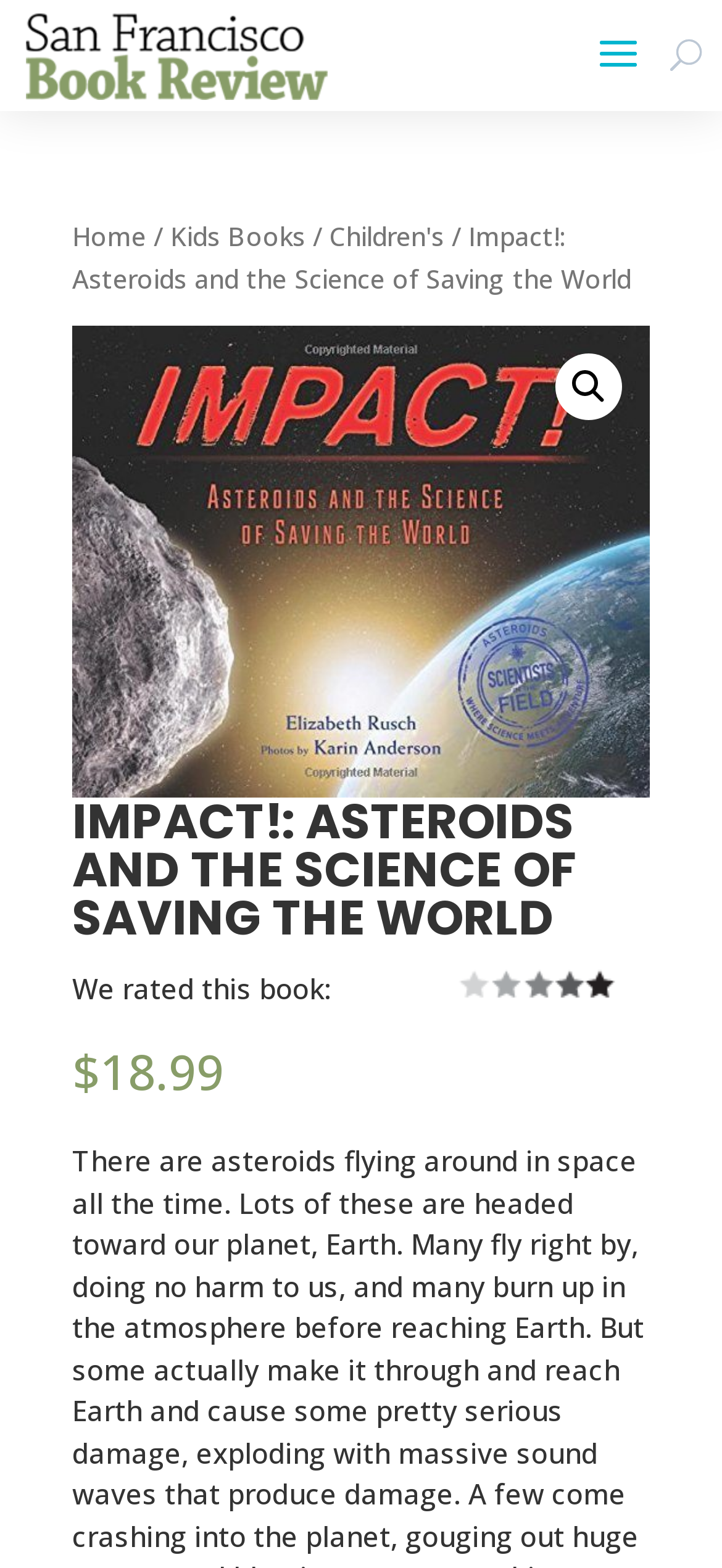Refer to the image and provide an in-depth answer to the question:
What is the rating of the book?

Although there is a StaticText element with the text 'We rated this book:', there is no adjacent element indicating the actual rating, so I couldn't determine the rating of the book.